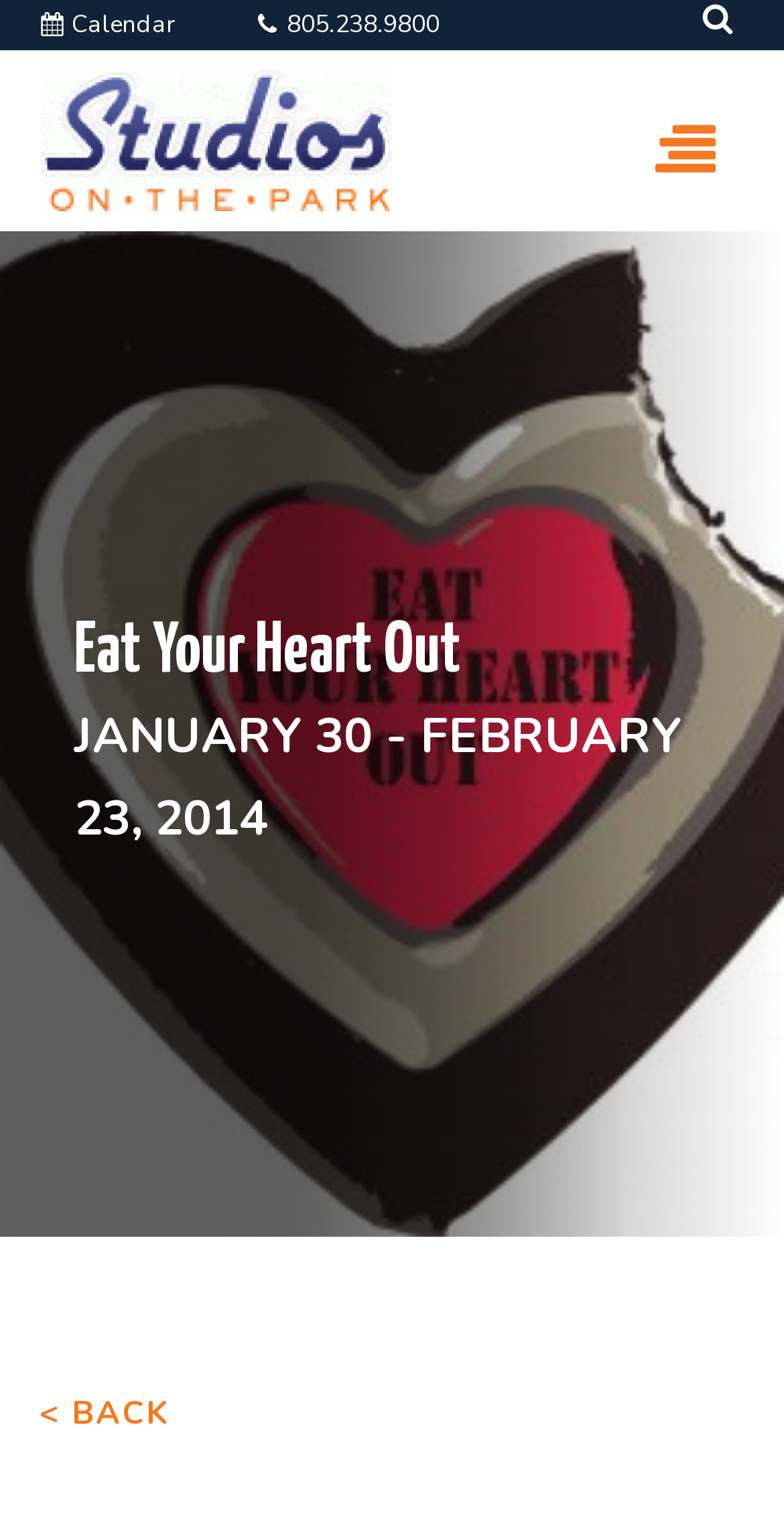Provide the bounding box coordinates for the UI element that is described as: "Useful Links".

None